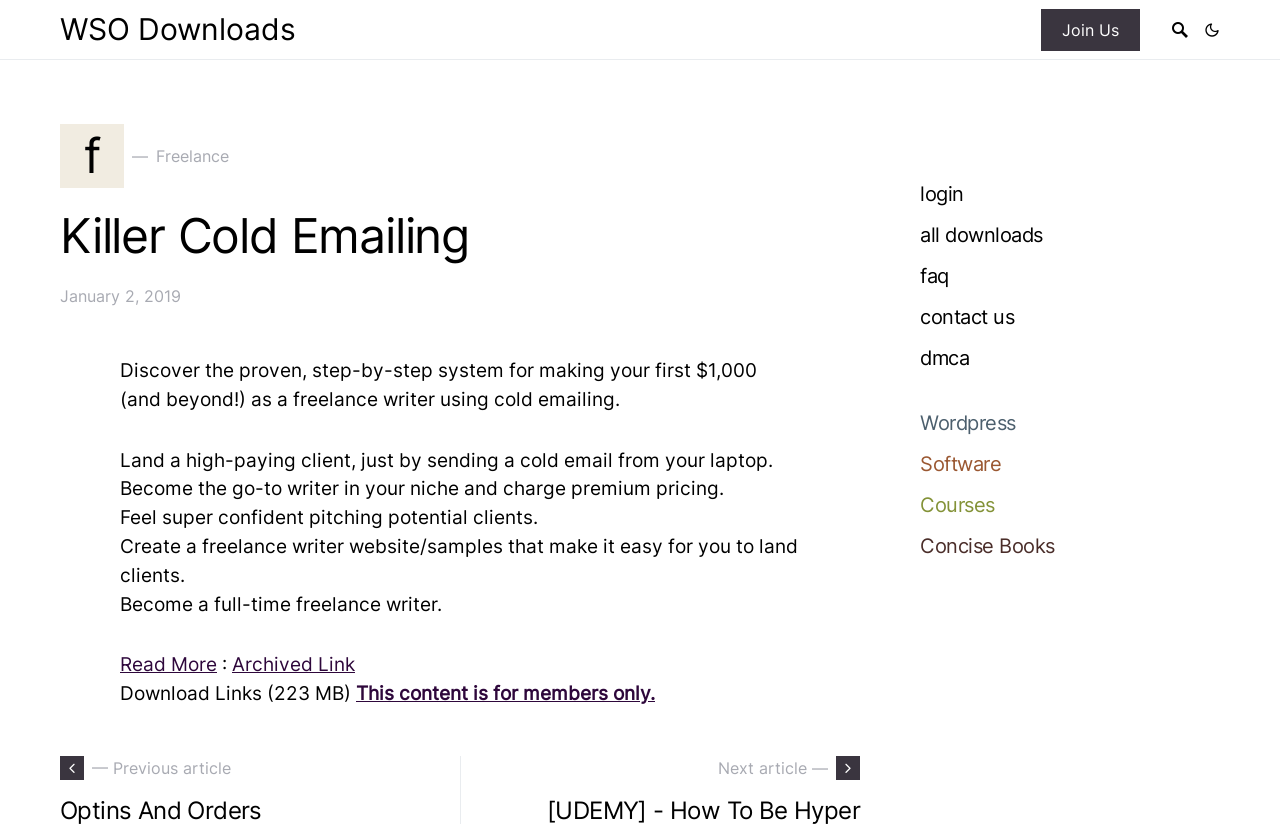Identify the bounding box coordinates of the clickable region required to complete the instruction: "Read more about Killer Cold Emailing". The coordinates should be given as four float numbers within the range of 0 and 1, i.e., [left, top, right, bottom].

[0.094, 0.792, 0.17, 0.821]